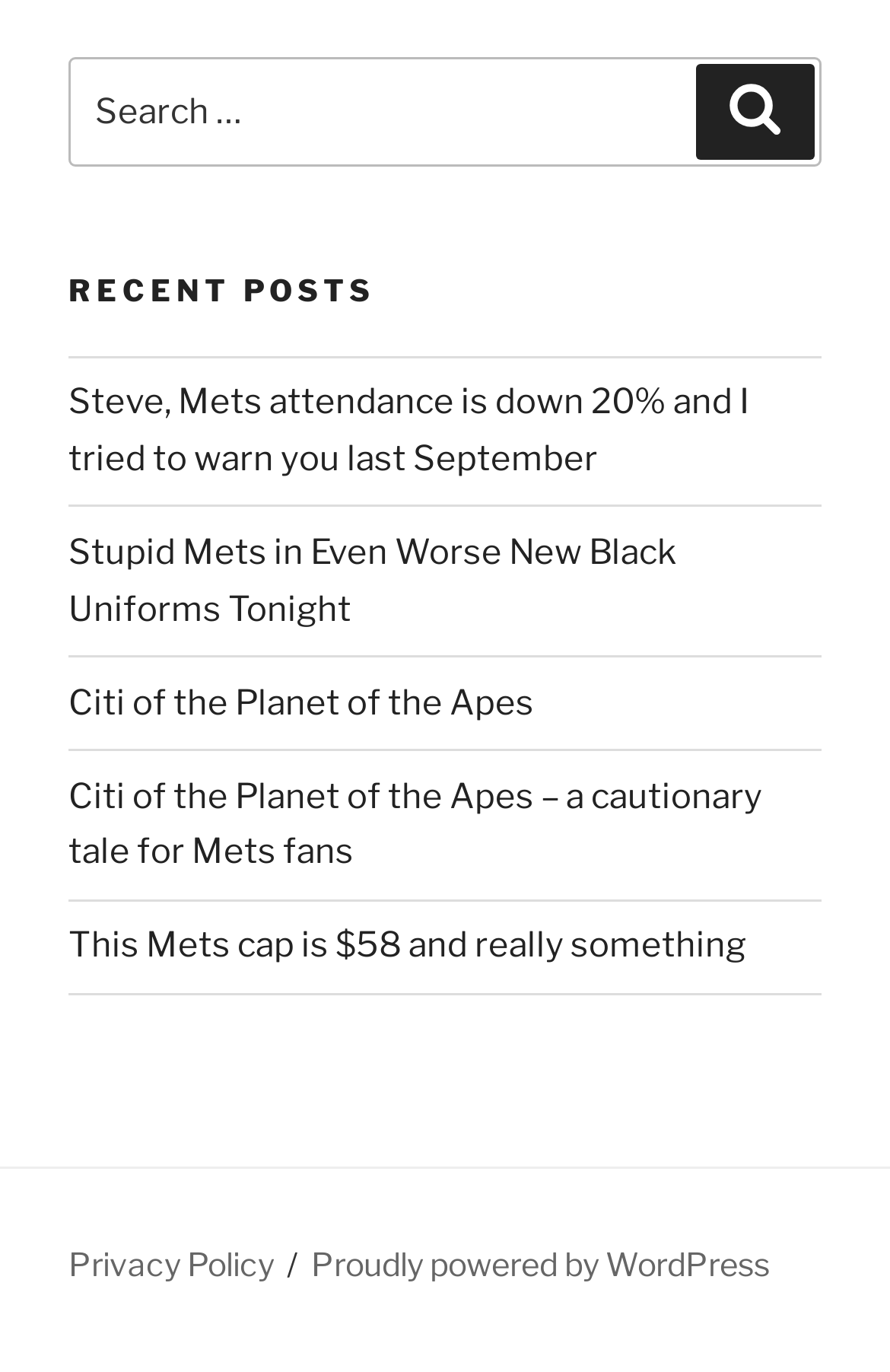Determine the bounding box coordinates of the region I should click to achieve the following instruction: "Search for something". Ensure the bounding box coordinates are four float numbers between 0 and 1, i.e., [left, top, right, bottom].

[0.077, 0.042, 0.923, 0.121]